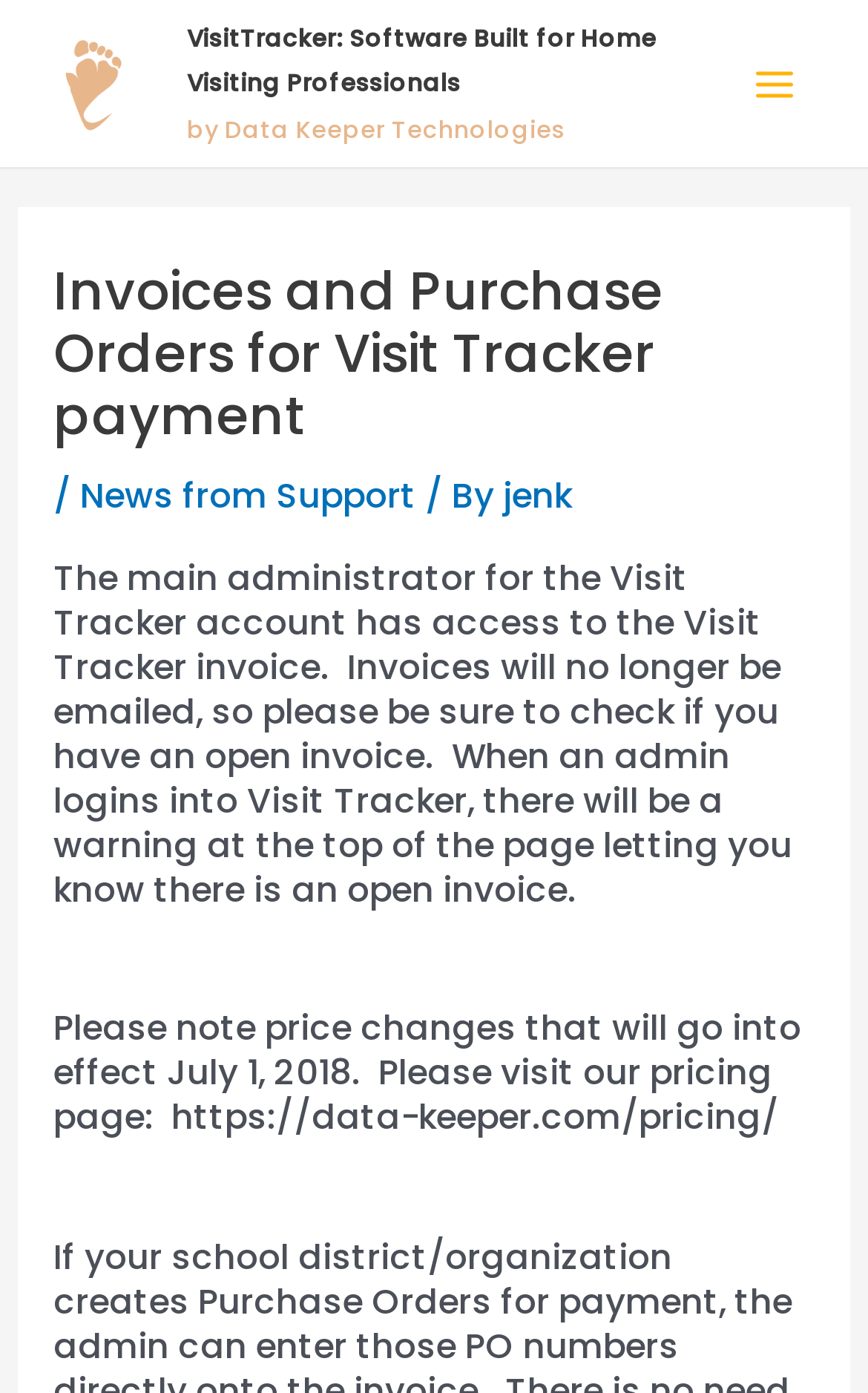Explain the webpage in detail.

The webpage is focused on invoices and purchase orders for Visit Tracker payment. At the top left, there is a link. Below it, a heading displays the title "VisitTracker: Software Built for Home Visiting Professionals by Data Keeper Technologies". On the top right, a button labeled "Main Menu" is present, accompanied by an image.

Below the heading, there is a header section that contains a heading "Invoices and Purchase Orders for Visit Tracker payment", a slash symbol, a link to "News from Support", the text "/ By", and a link to "jenk". 

The main content of the page is a paragraph of text that explains the access to Visit Tracker invoices for the main administrator, and the importance of checking for open invoices. Below this paragraph, there is another paragraph that notes price changes effective July 1, 2018, and provides a link to the pricing page.